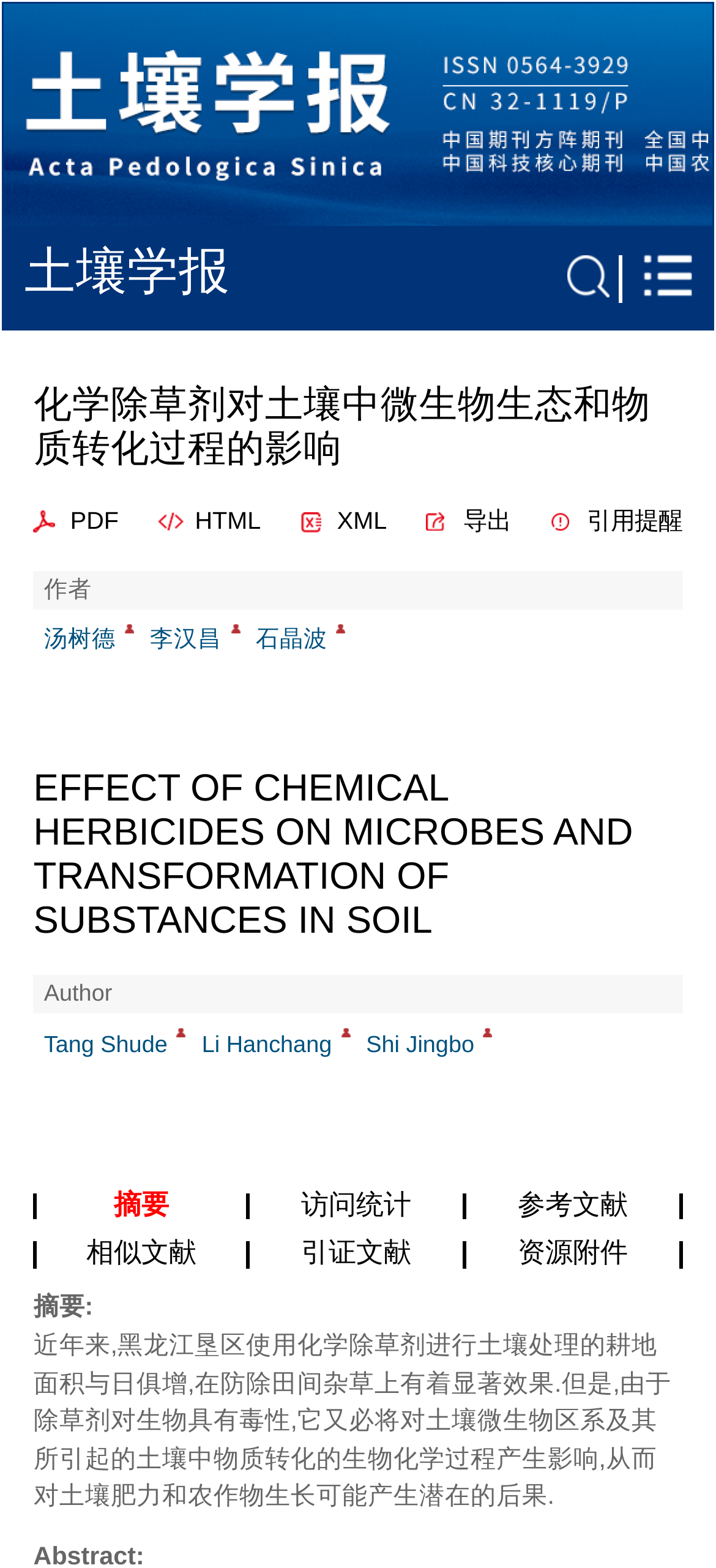Please provide a brief answer to the following inquiry using a single word or phrase:
What is the section below the abstract?

访问统计, 参考文献, 相似文献, 引证文献, 资源附件